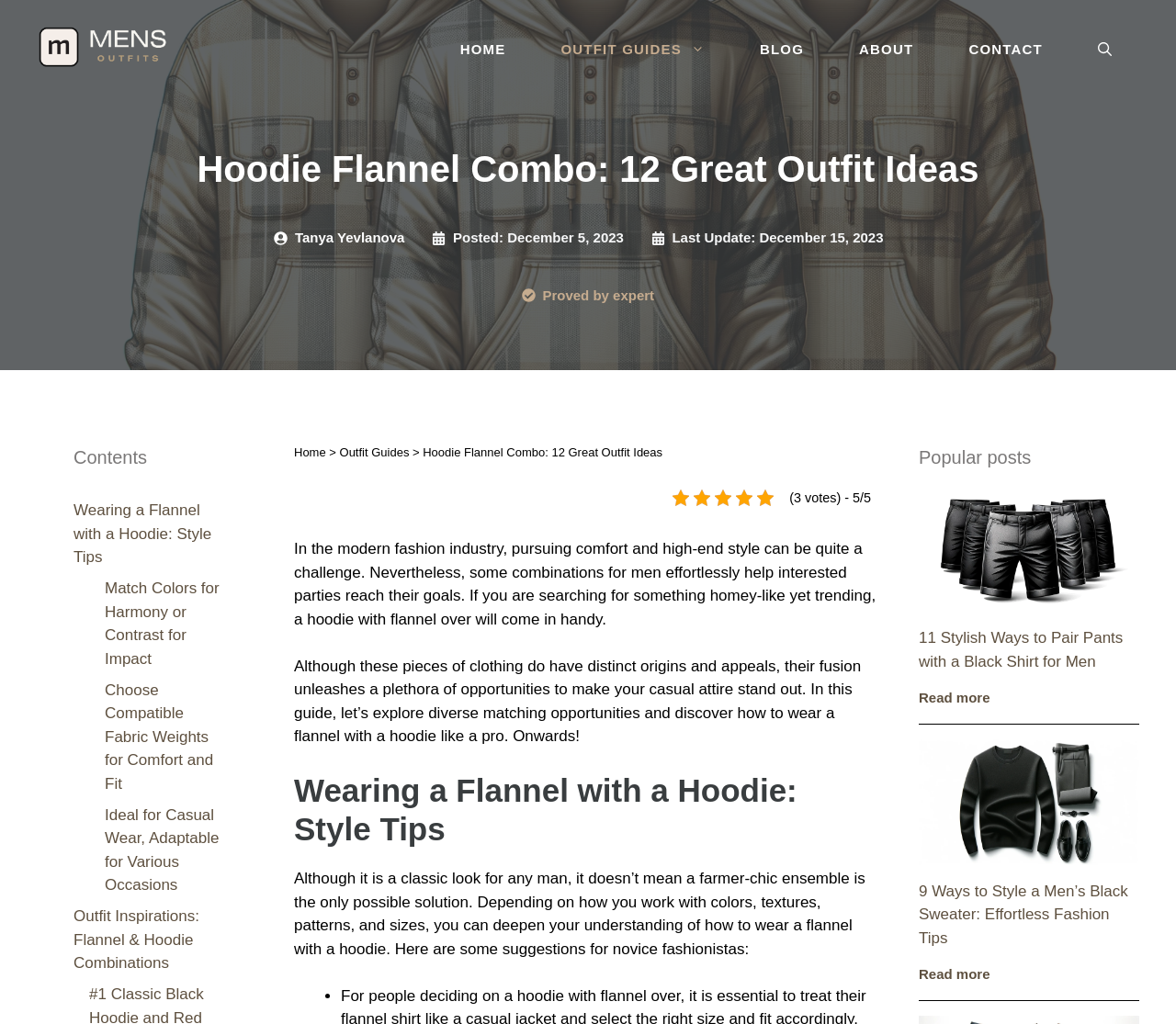What is the purpose of the article?
Please utilize the information in the image to give a detailed response to the question.

I inferred the purpose of the article by reading the introductory paragraphs which explain that the article will provide tips and ideas for men to wear a flannel with a hoodie in a stylish way.